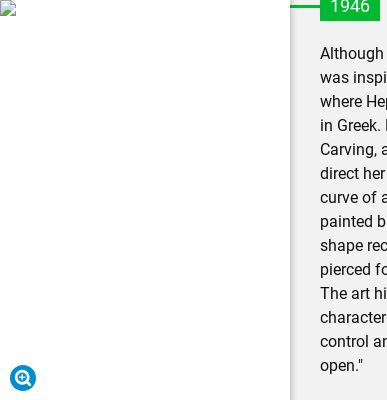Analyze the image and describe all key details you can observe.

This image captures the sculpture titled "Pelagos," created in 1946 by Barbara Hepworth. The artwork is constructed from Cumberland Alabaster and is part of the collection held by the Tate in the United Kingdom. 

"Pelagos," meaning "sea" in Greek, draws inspiration from the coastal views of St Ives in Cornwall, where Hepworth resided from 1949. The sculpture embodies a harmonious yet dynamic form, with a hollow interior painted blue, suggesting the fluidity and movement associated with the sea. Hepworth’s technique of Direct Carving highlights the natural characteristics of the material, allowing the form to emerge organically.

The piece features small pierced holes and fretted strings, reminiscent of musical instruments. Hepworth described these strings as representing the tension she felt in her relationship with nature—the sea, wind, and hills. This duality of being both calming and unsettling invites viewers to engage with the artwork on a deeper emotional level, reflecting Hepworth's personal experiences and artistic exploration.